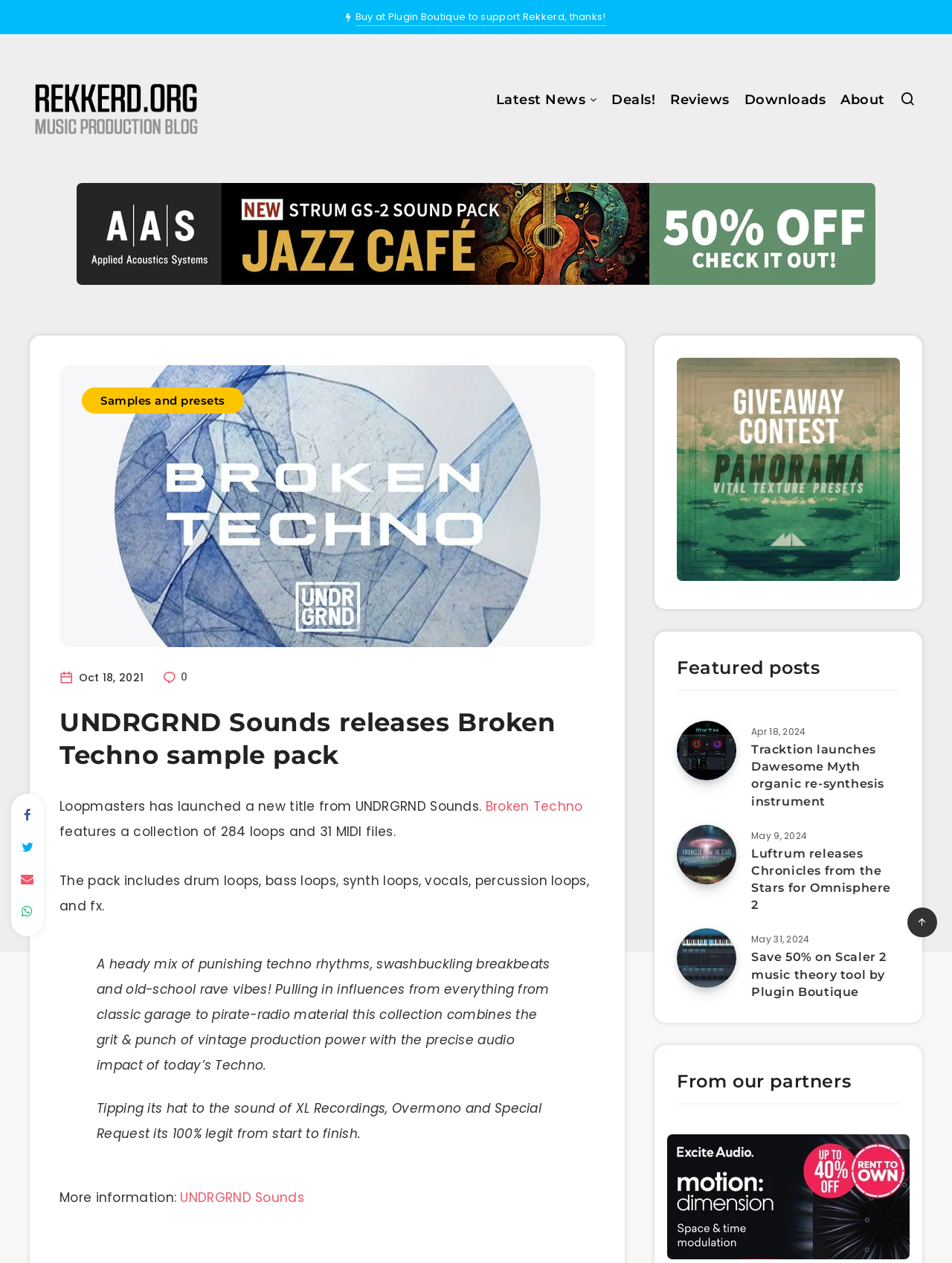Please locate the bounding box coordinates of the element that should be clicked to complete the given instruction: "Read the 'Tracktion launches Dawesome Myth organic re-synthesis instrument' article".

[0.789, 0.588, 0.929, 0.643]